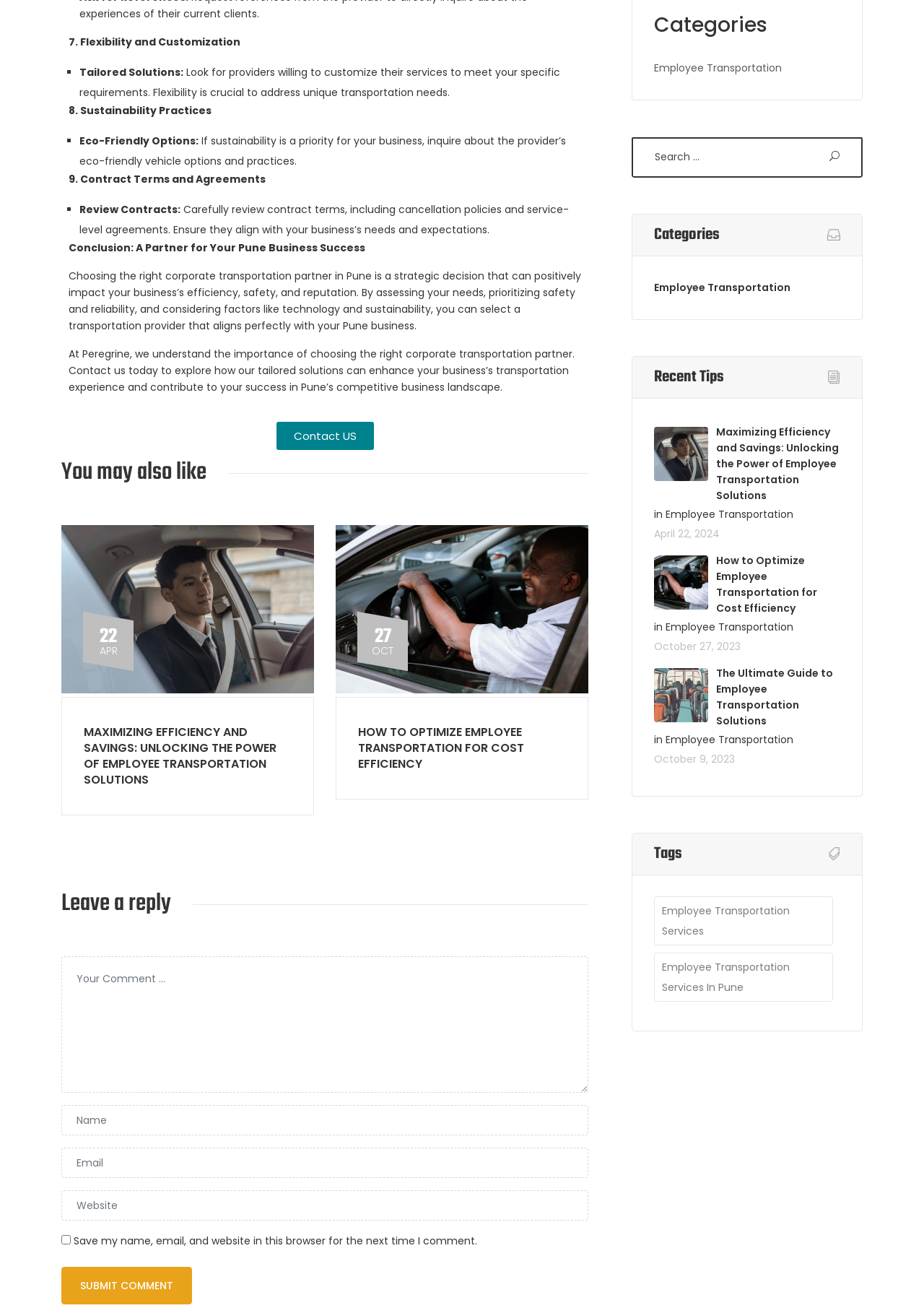Please identify the bounding box coordinates of the area that needs to be clicked to follow this instruction: "Click the 'Contact US' link".

[0.299, 0.322, 0.404, 0.344]